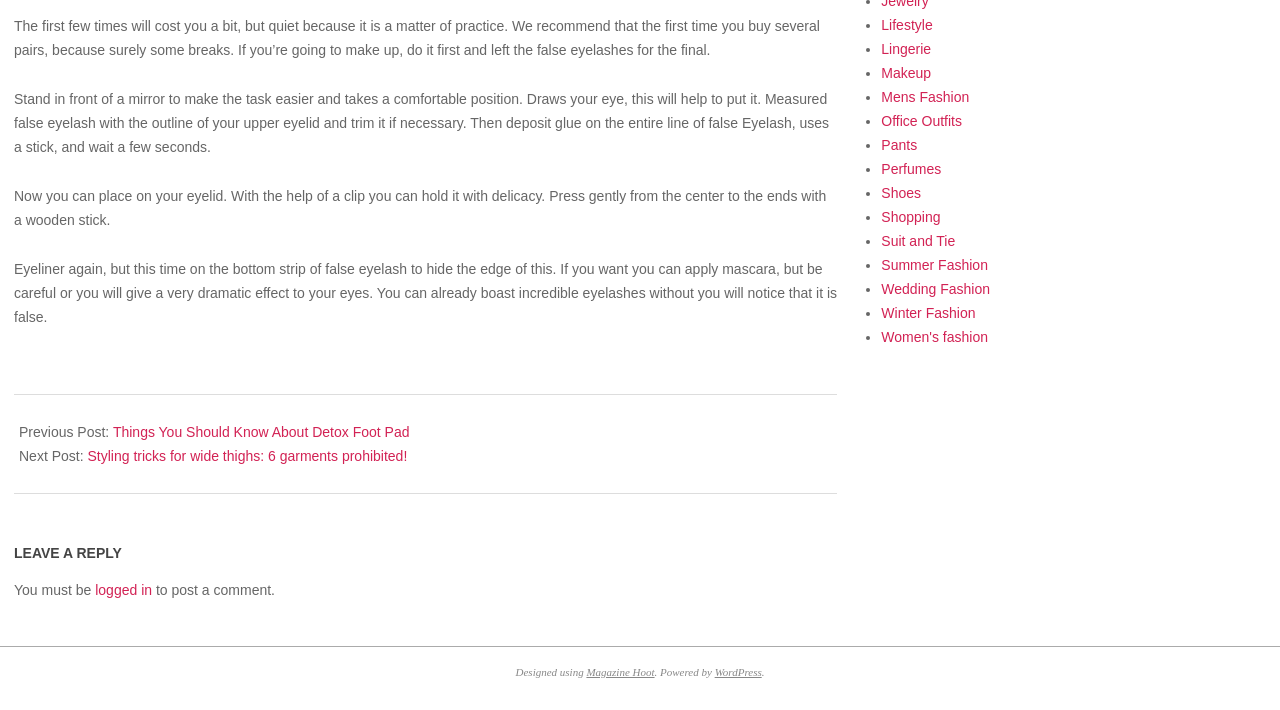Please provide the bounding box coordinates in the format (top-left x, top-left y, bottom-right x, bottom-right y). Remember, all values are floating point numbers between 0 and 1. What is the bounding box coordinate of the region described as: Mens Fashion

[0.689, 0.126, 0.757, 0.148]